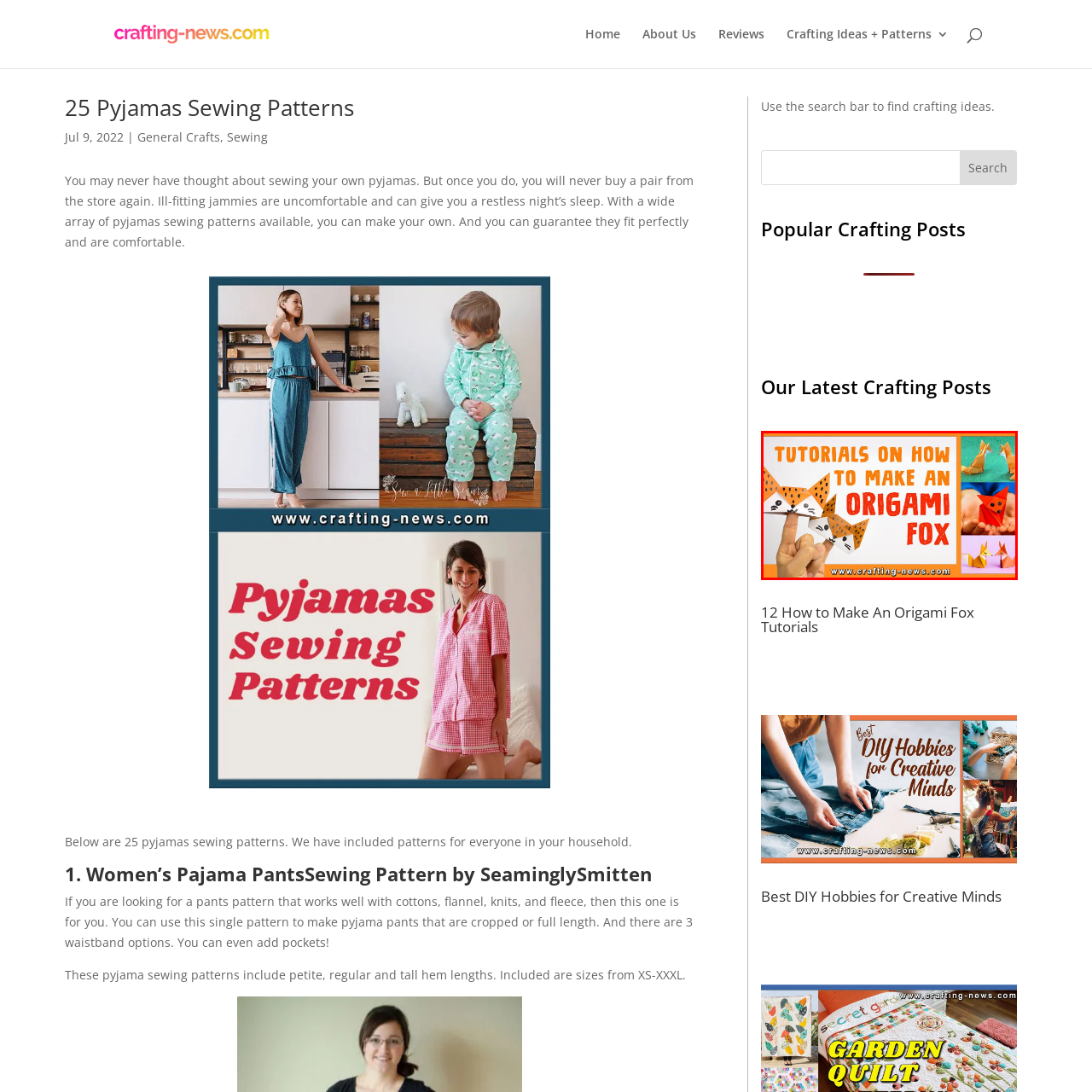What is the purpose of the image?
Examine the area marked by the red bounding box and respond with a one-word or short phrase answer.

visual prompt